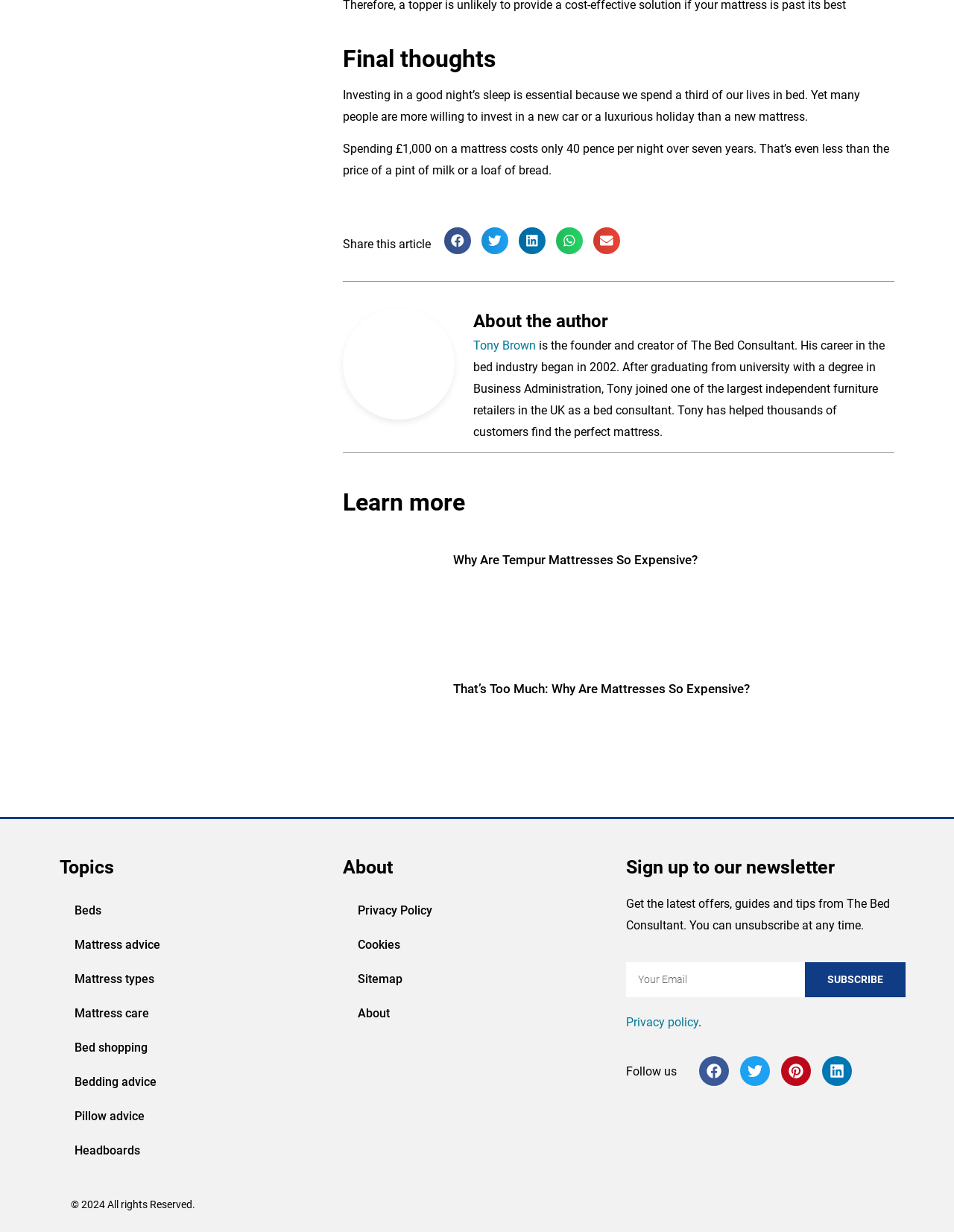Using the information in the image, could you please answer the following question in detail:
What is the theme of the website?

The theme of the website can be inferred from the content and structure of the webpage, which includes articles and links related to beds, mattresses, and sleep, as well as a section for 'Topics' that lists various categories related to beds and mattresses.